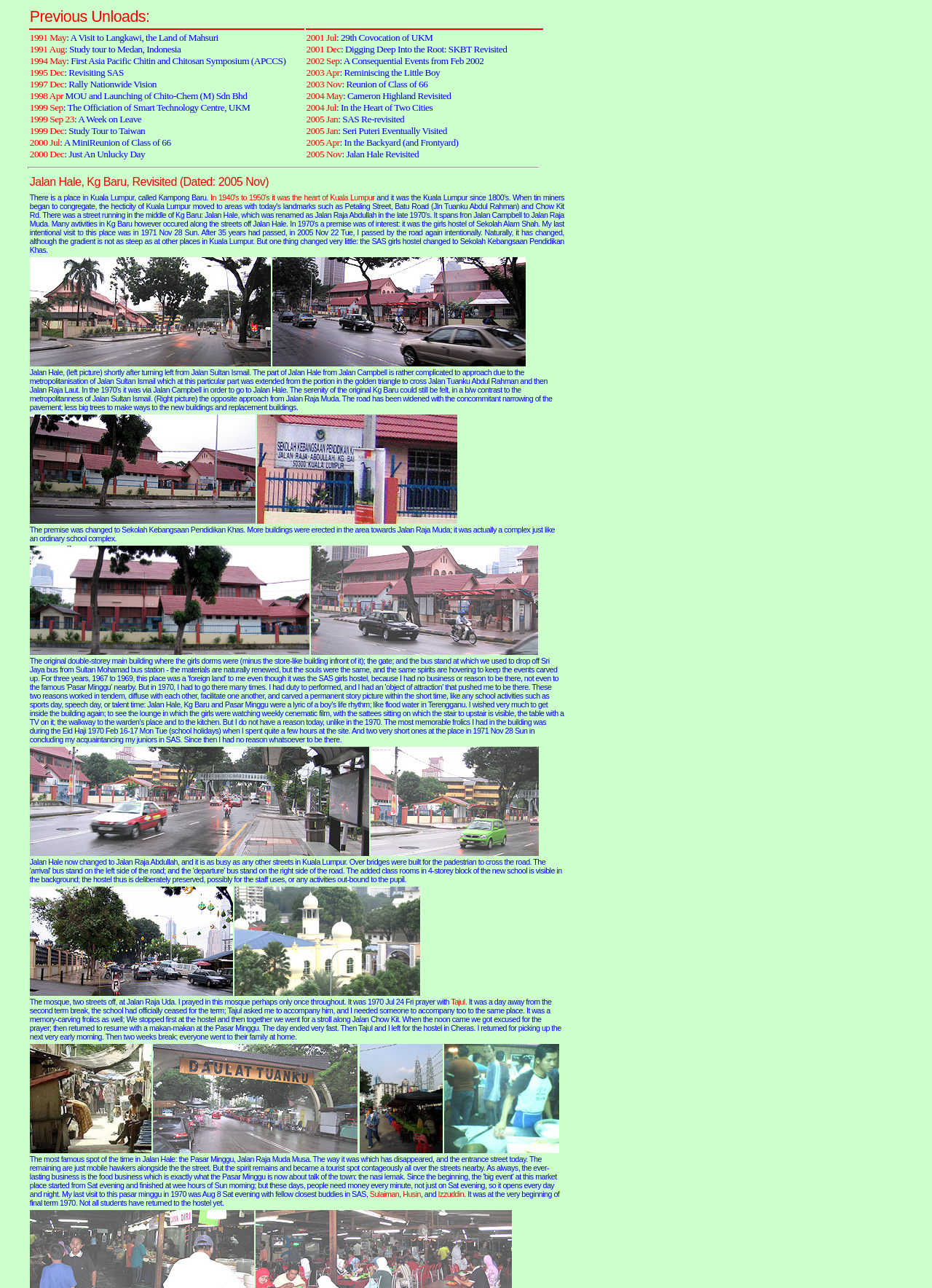Find the UI element described as: "Sulaiman" and predict its bounding box coordinates. Ensure the coordinates are four float numbers between 0 and 1, [left, top, right, bottom].

[0.397, 0.924, 0.428, 0.93]